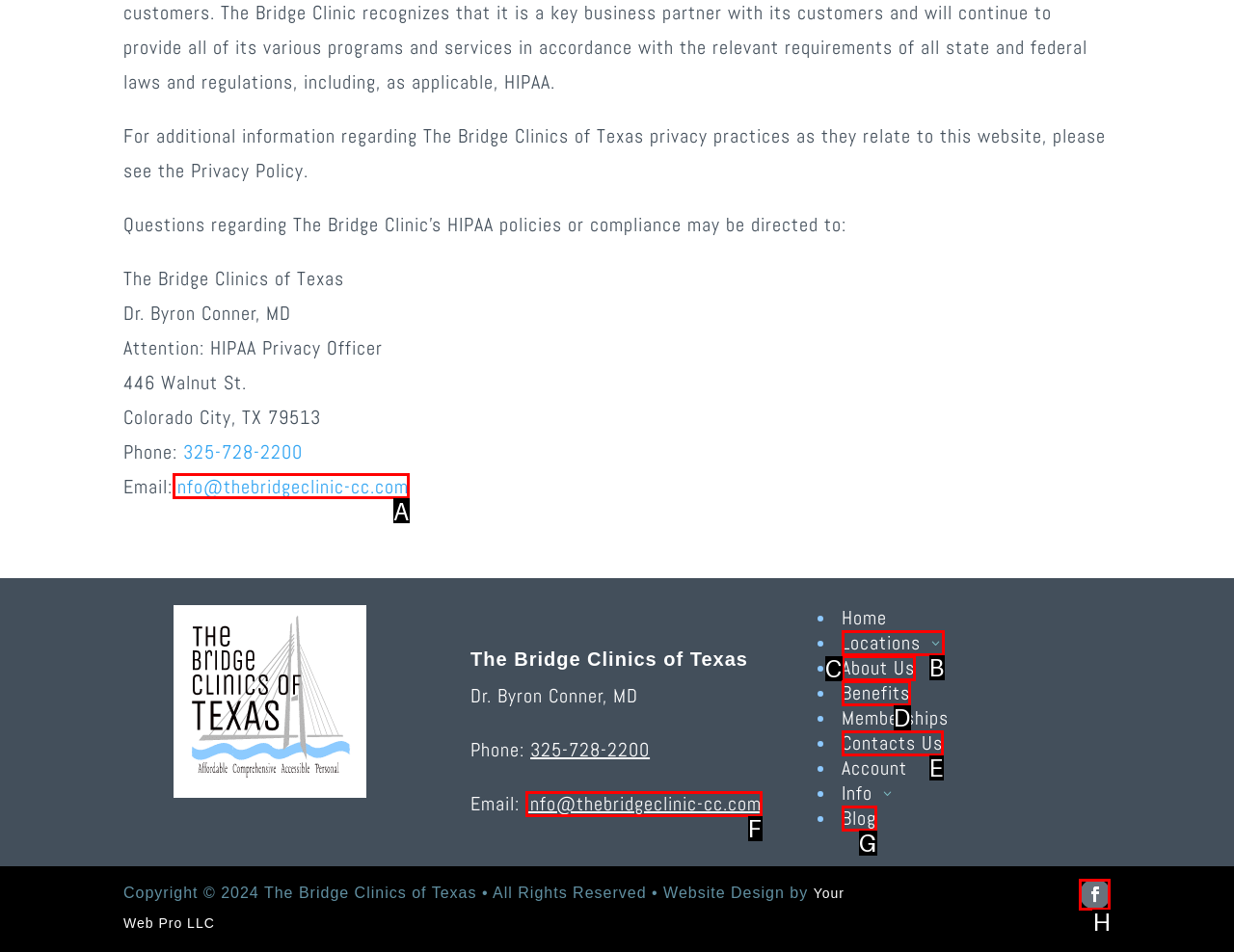Identify the letter corresponding to the UI element that matches this description: Benefits
Answer using only the letter from the provided options.

D